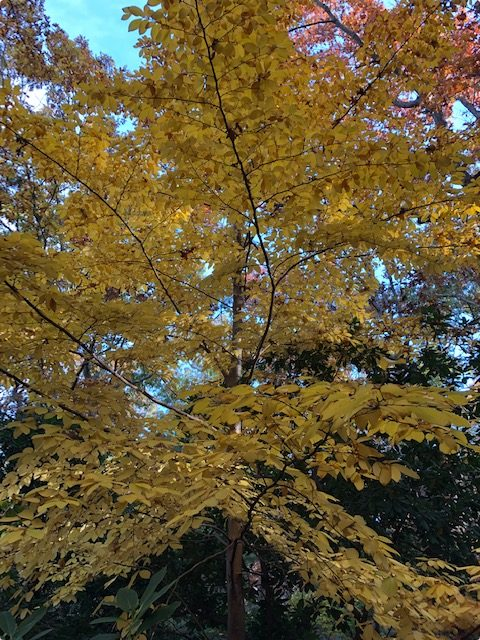Compose an extensive description of the image.

This vibrant image showcases a stunning tree adorned with bright yellow leaves, capturing the essence of autumn. The branches extend gracefully, creating a symmetrical and plentiful display of foliage that contrasts beautifully against the blue sky and surrounding greenery. This natural scene evokes a sense of tranquility and the changing seasons, inviting viewers to appreciate the beauty of nature in its full splendor. The lush background hints at a diverse ecosystem, framing the tree as a focal point of color and life in this serene setting.